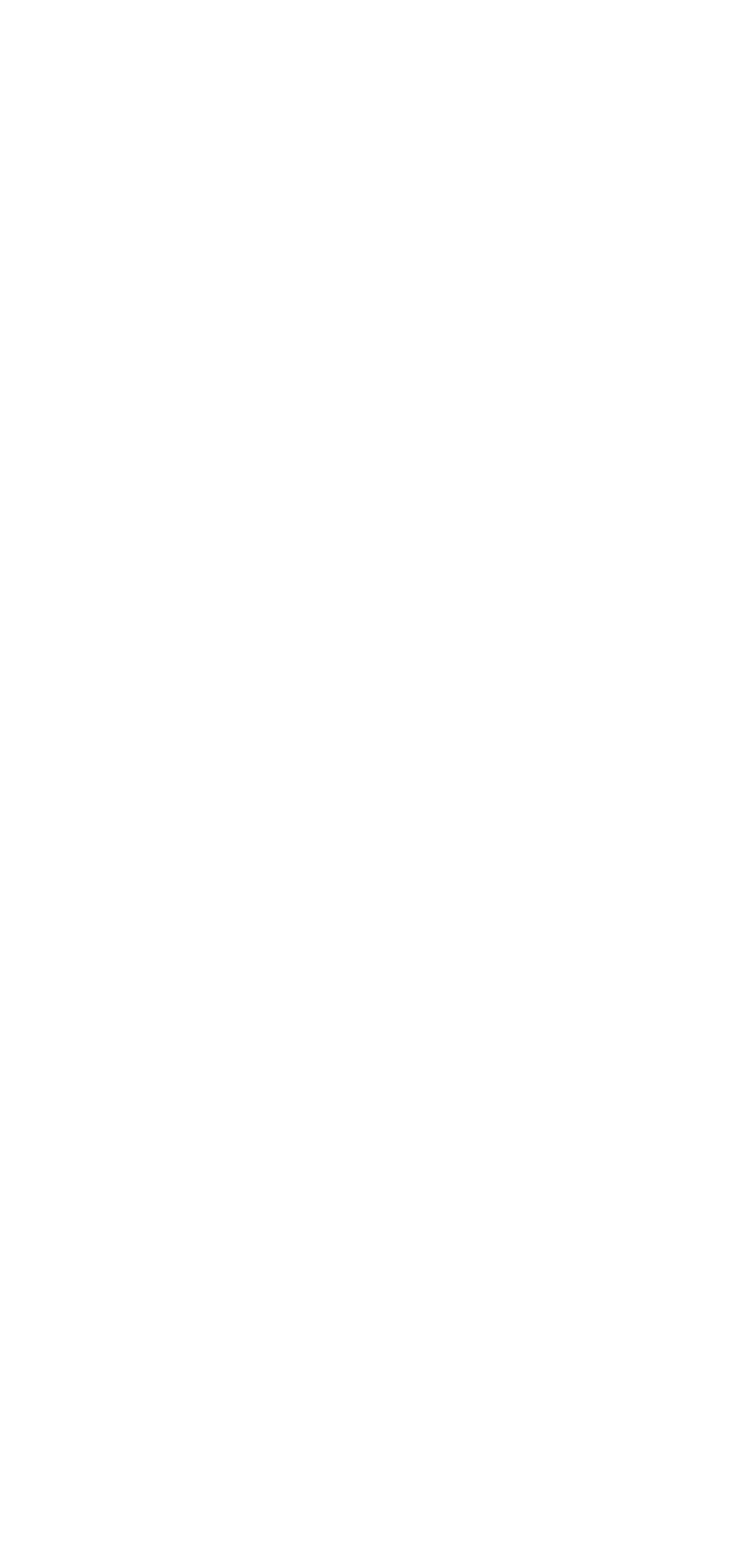Answer succinctly with a single word or phrase:
How many images are on this webpage?

14